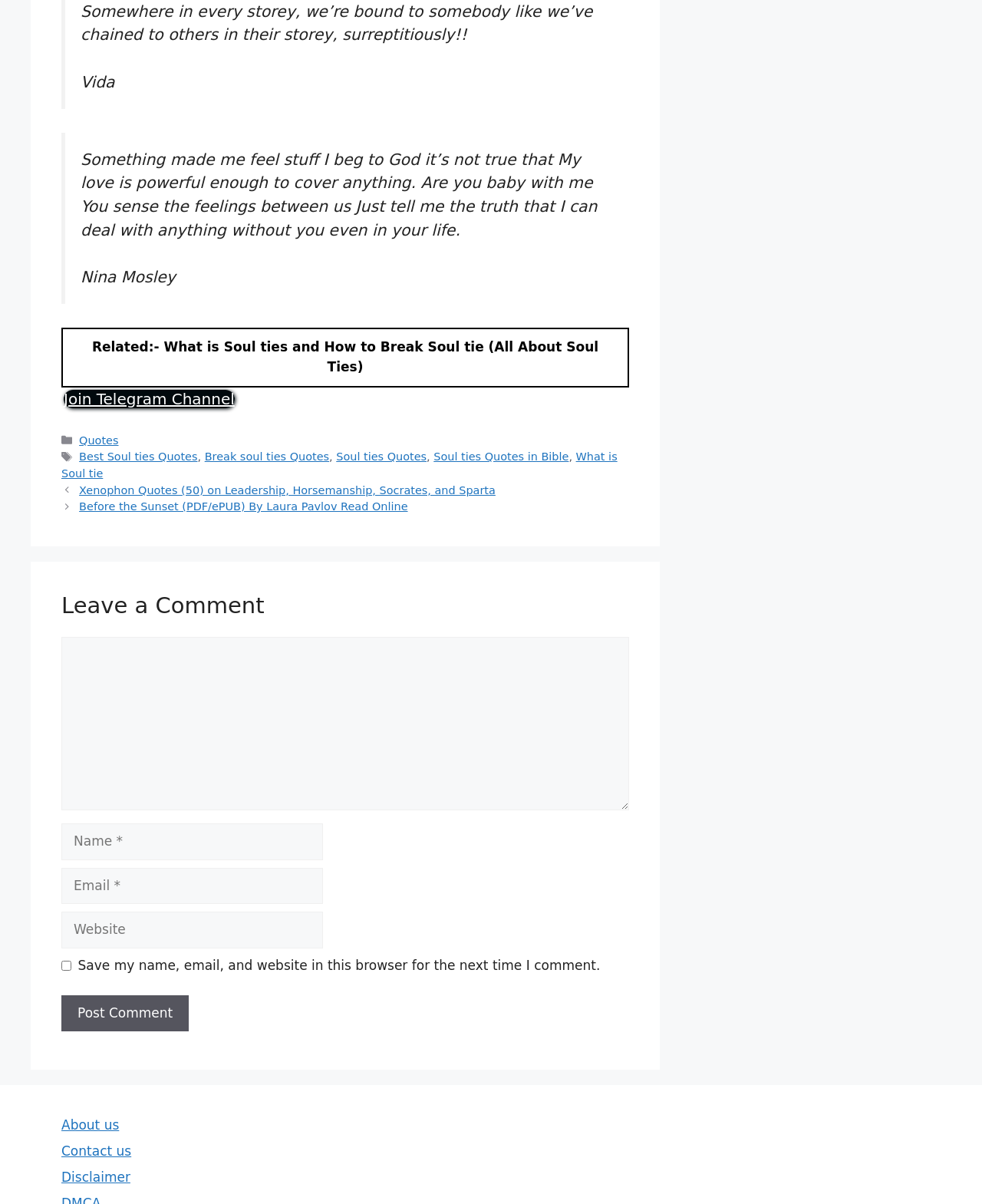Determine the bounding box coordinates of the clickable region to follow the instruction: "Click the 'About us' link".

[0.062, 0.928, 0.121, 0.941]